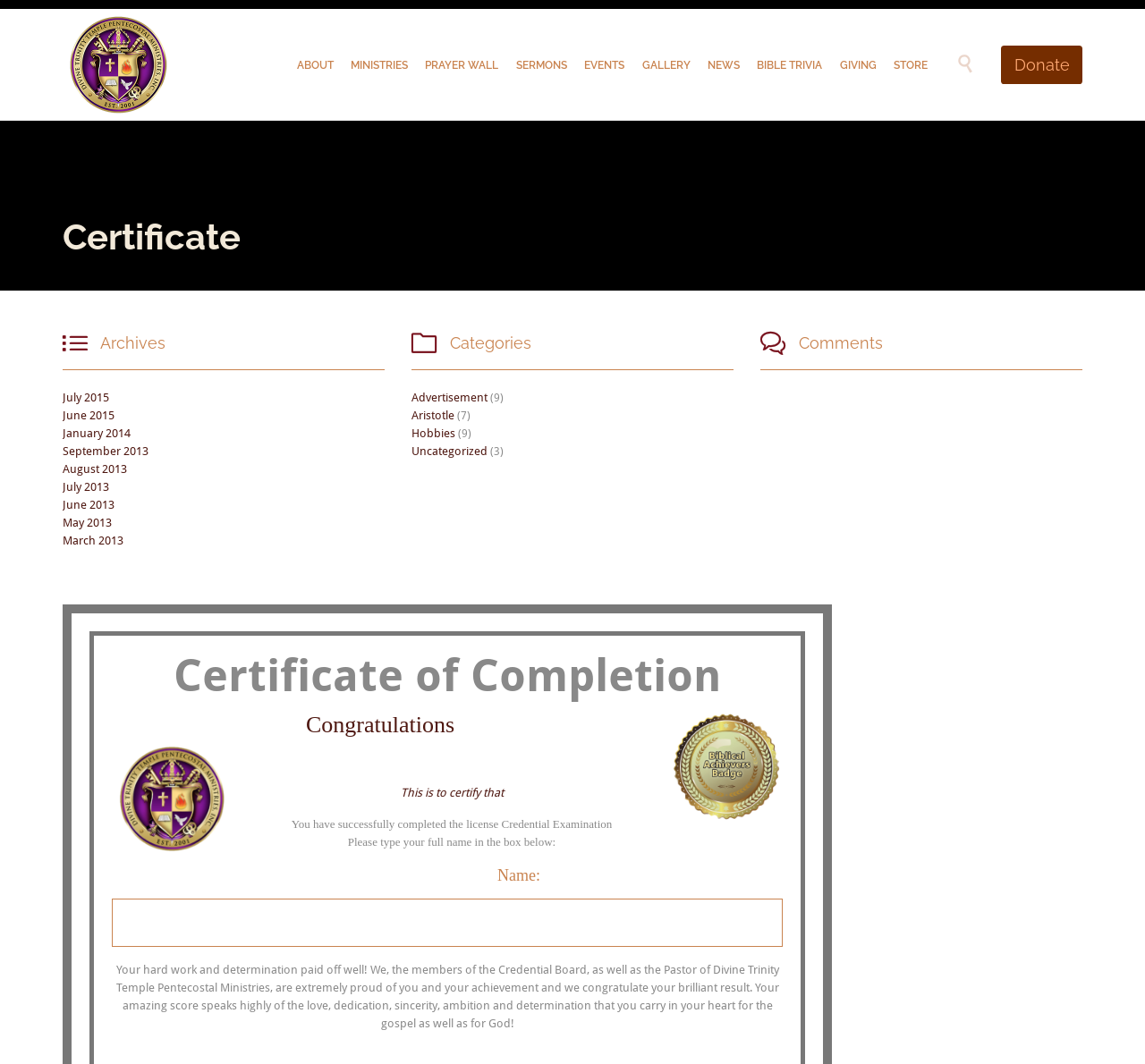Can you determine the bounding box coordinates of the area that needs to be clicked to fulfill the following instruction: "Check out Accounting Solutions"?

None